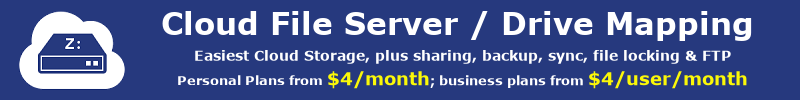Convey a detailed narrative of what is depicted in the image.

The image prominently highlights the features of DriveHQ's Cloud File Server and Drive Mapping services. Set against a deep blue background, it showcases a visual representation of cloud storage, with a stylized cloud icon housing a drive labeled "Z:". The text emphasizes the service's simplicity, stating it provides the easiest cloud storage options alongside features like sharing, backup, synchronization, file locking, and FTP capabilities. In bold, eye-catching typography, the image relays pricing information: personal plans starting from $4 per month and business plans from $4 per user per month. This presentation effectively communicates the value and affordability of DriveHQ's cloud solutions, targeting both individual and business users looking for reliable and accessible storage options.